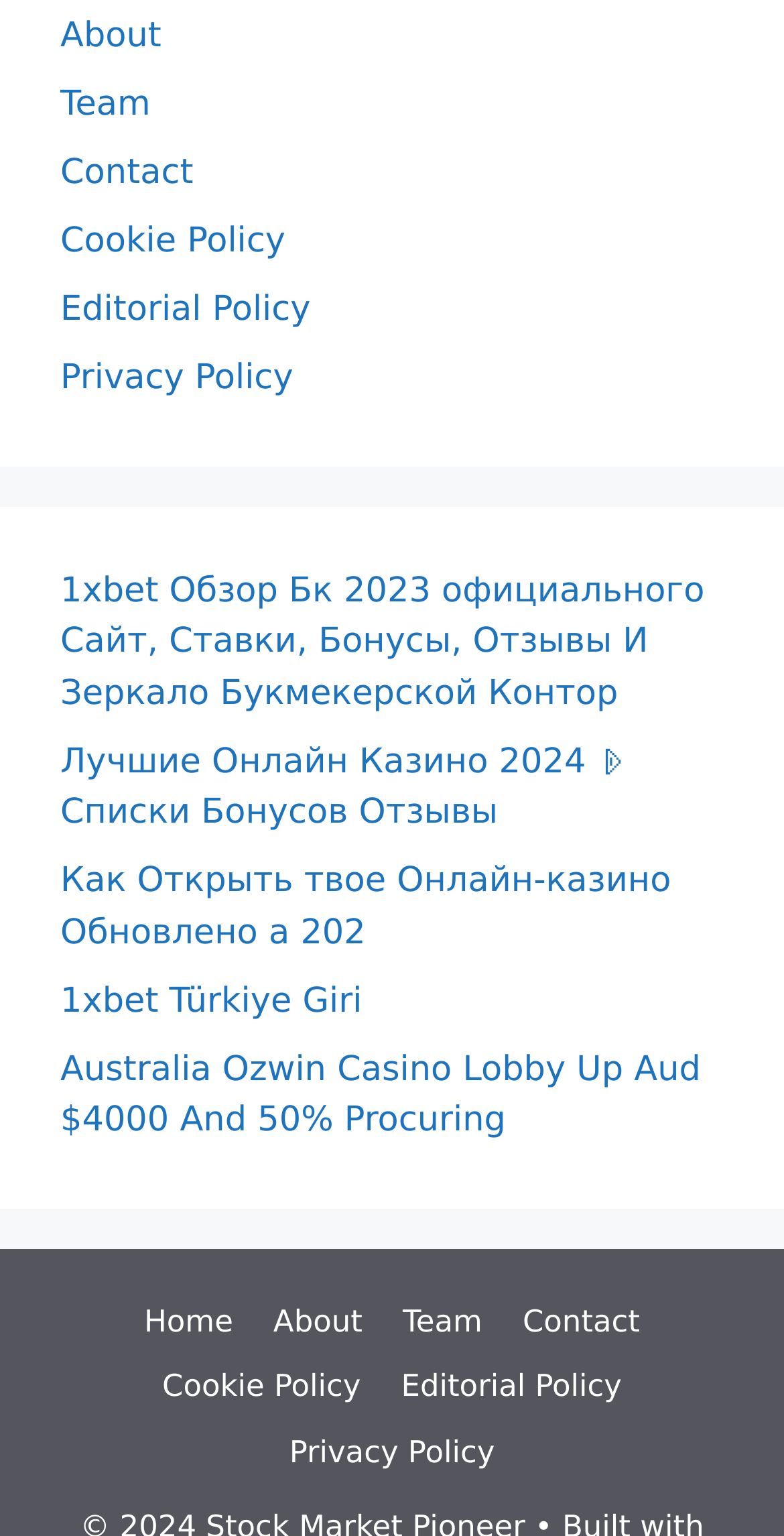Answer the question in one word or a short phrase:
How many links are related to 1xbet?

2